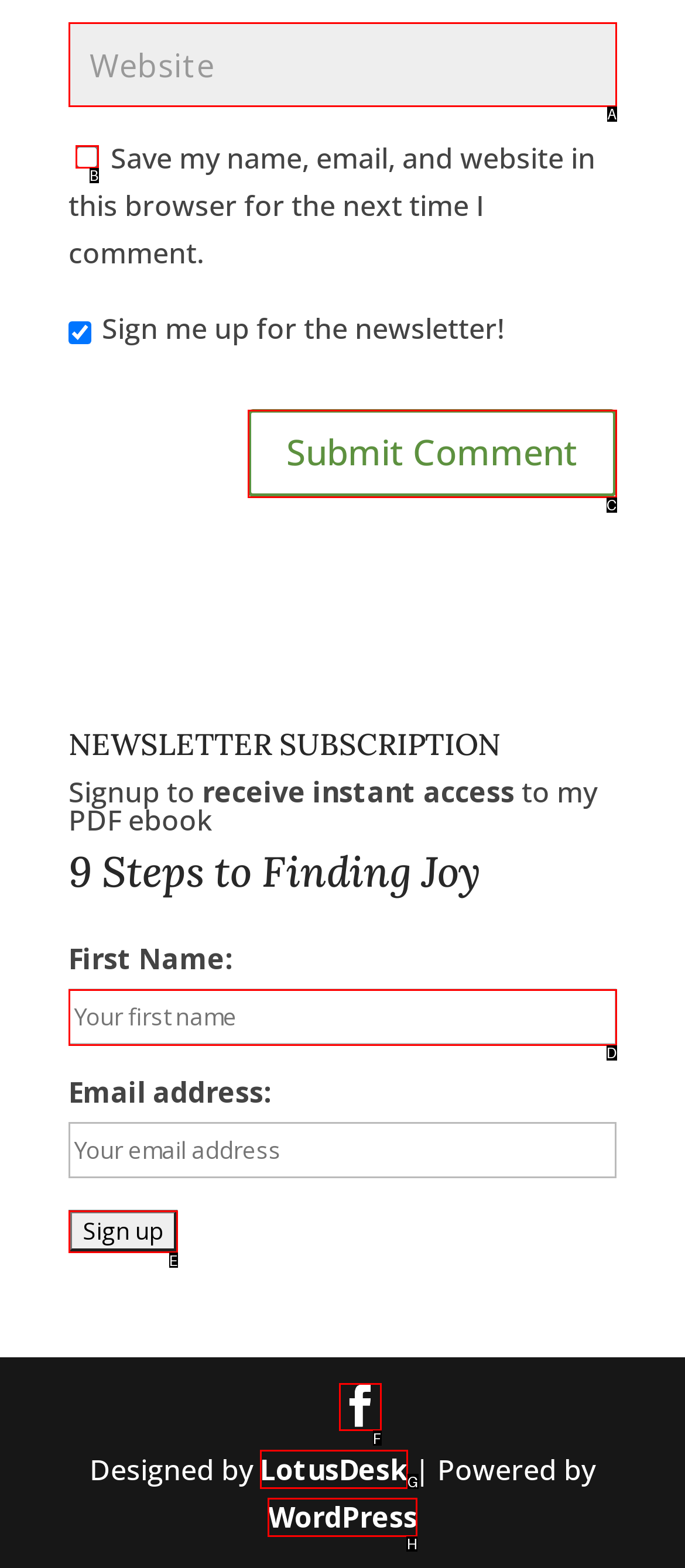Show which HTML element I need to click to perform this task: Sign up Answer with the letter of the correct choice.

E